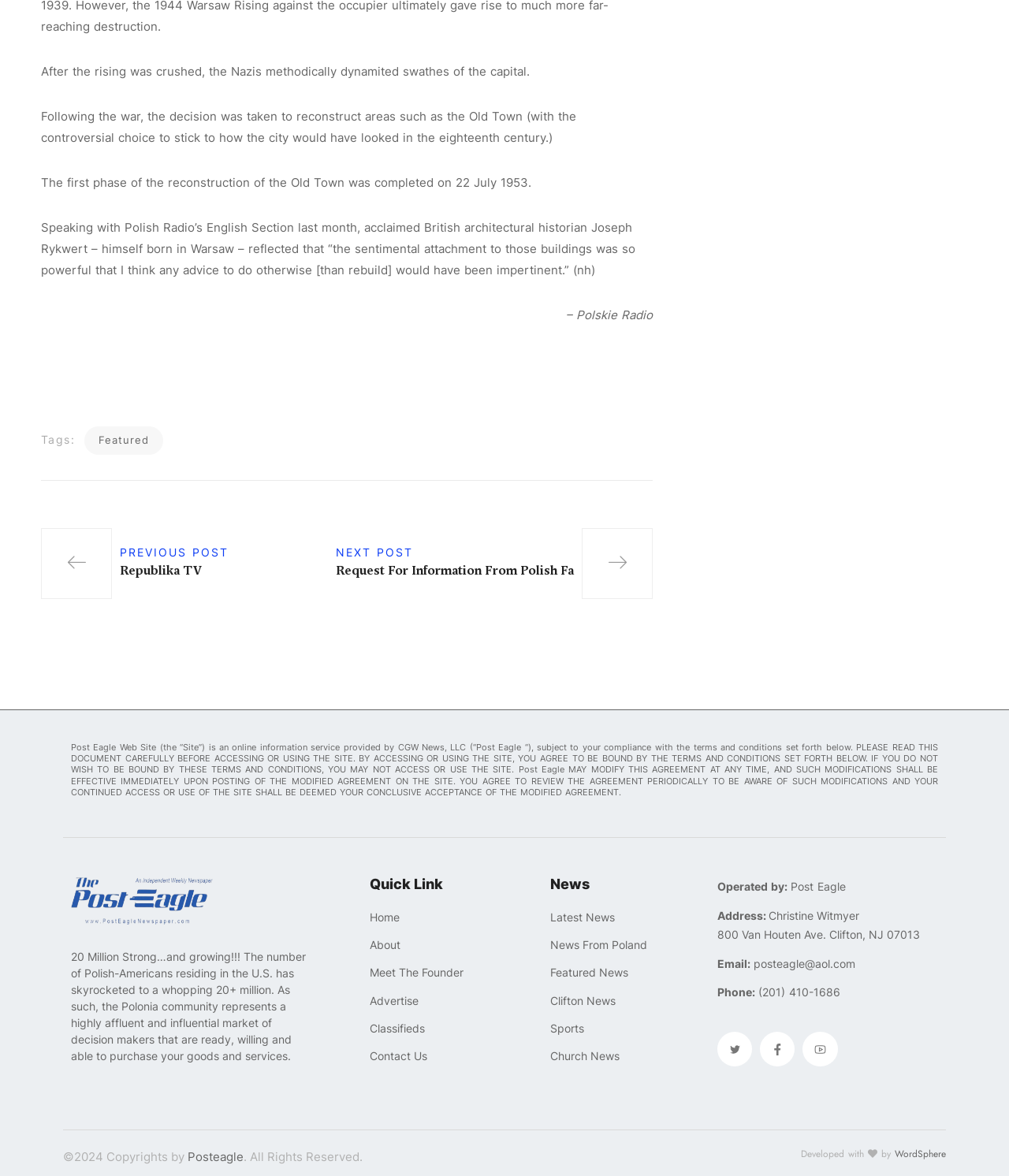What is the name of the online information service?
Provide a concise answer using a single word or phrase based on the image.

Post Eagle